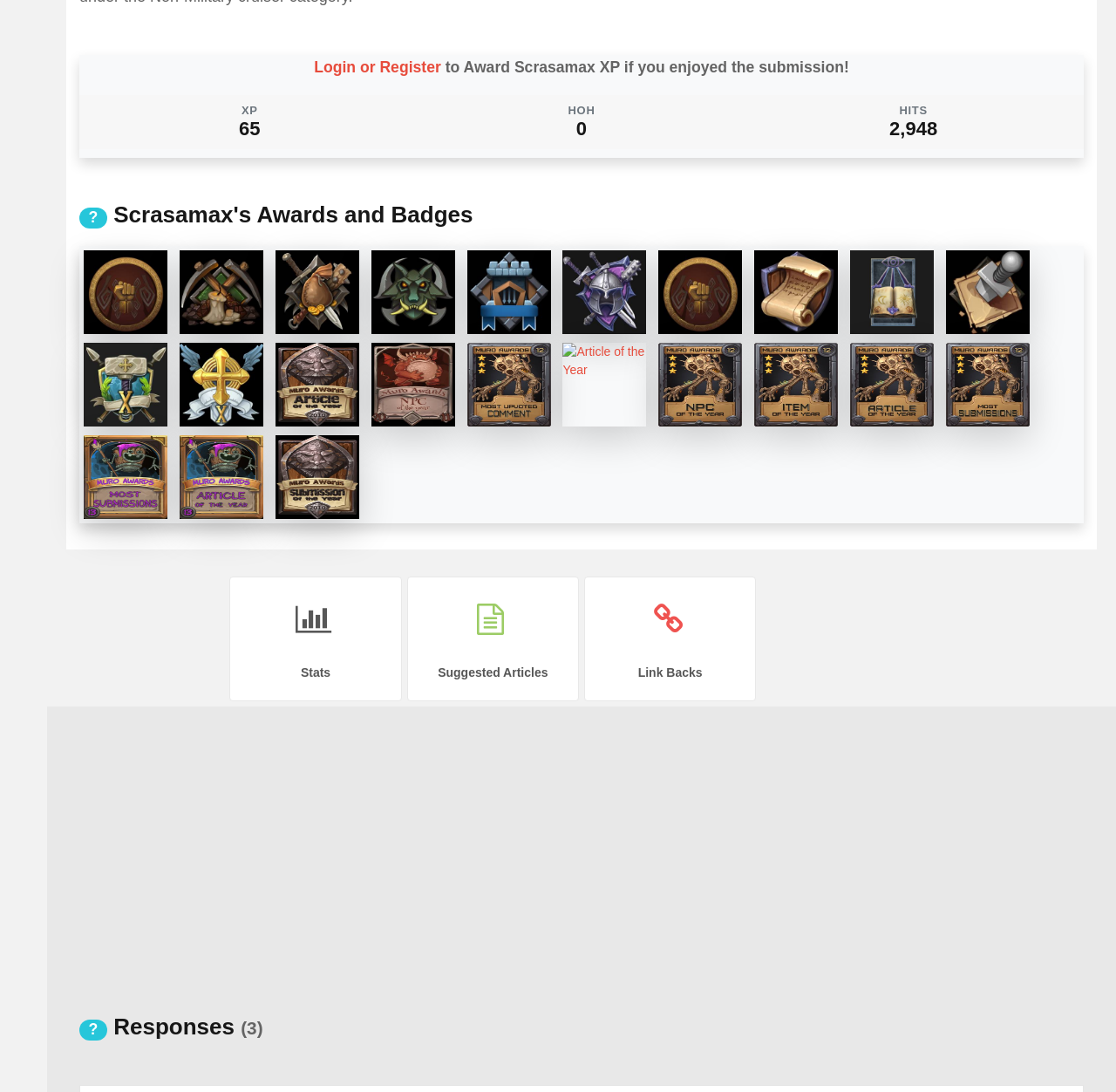What is the highest number of hits?
Look at the screenshot and respond with one word or a short phrase.

2,948